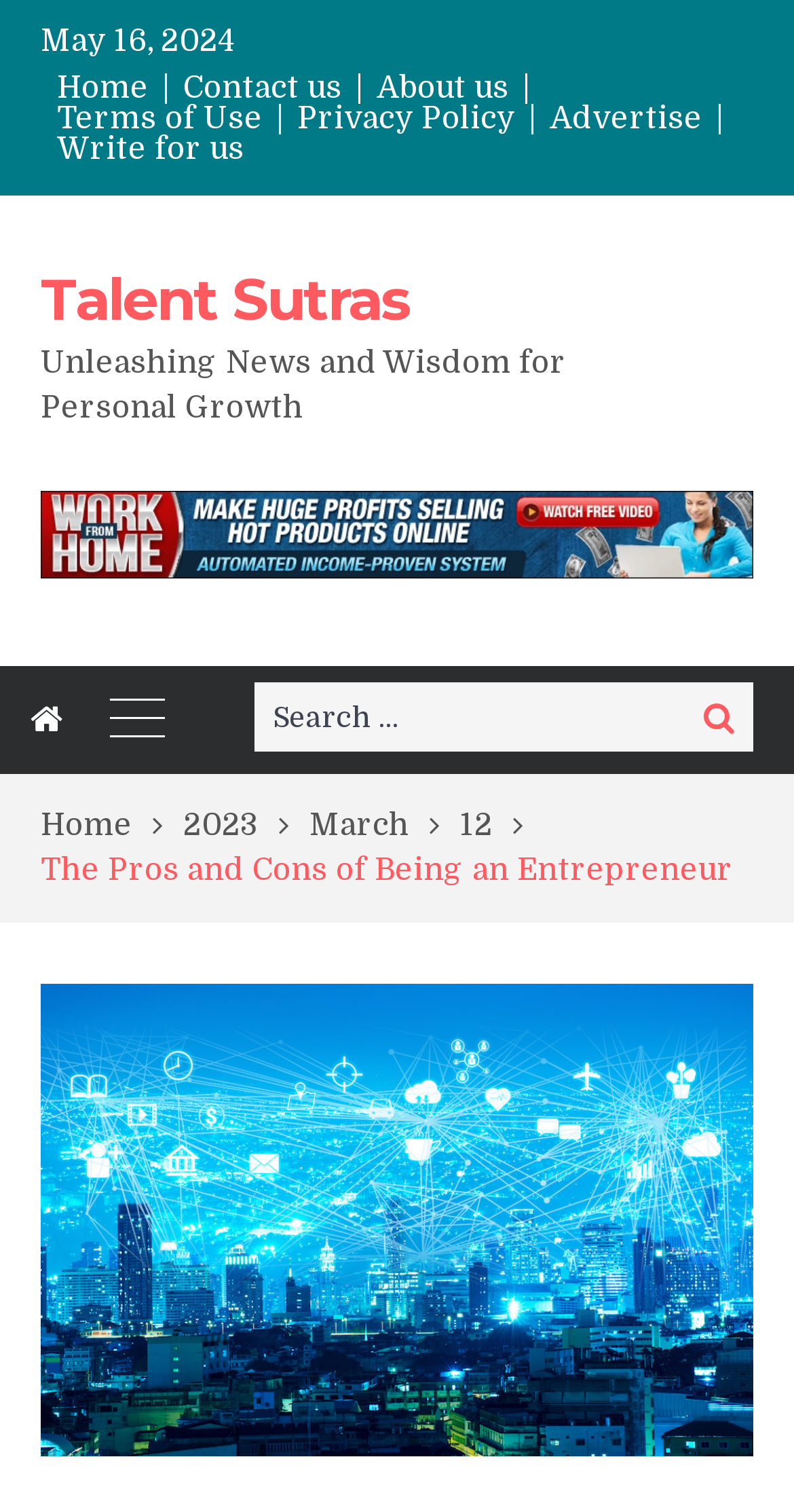Bounding box coordinates are specified in the format (top-left x, top-left y, bottom-right x, bottom-right y). All values are floating point numbers bounded between 0 and 1. Please provide the bounding box coordinate of the region this sentence describes: Contact us

[0.21, 0.048, 0.454, 0.069]